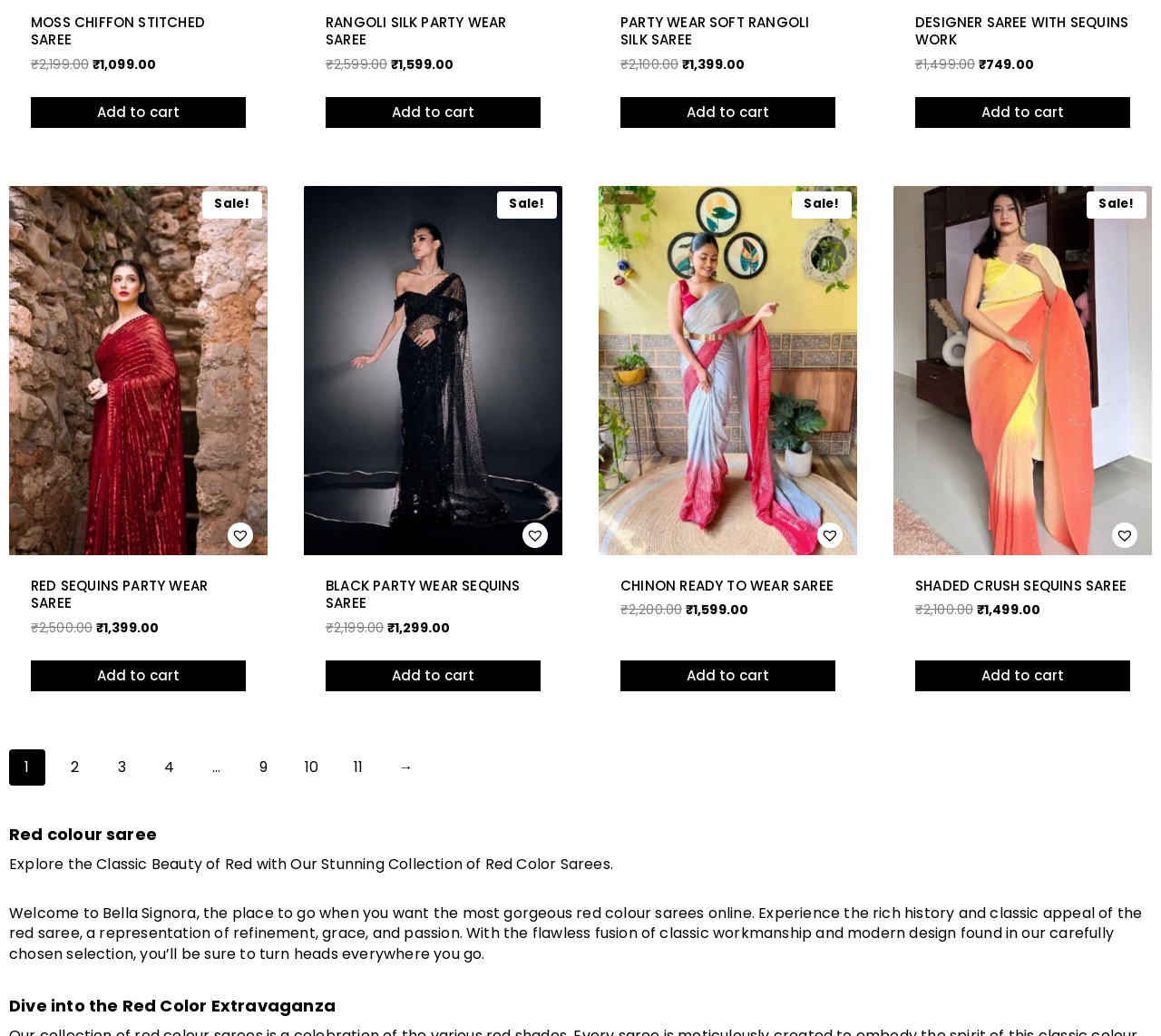Determine the bounding box coordinates of the clickable element to achieve the following action: 'Go to page 2'. Provide the coordinates as four float values between 0 and 1, formatted as [left, top, right, bottom].

[0.049, 0.723, 0.08, 0.758]